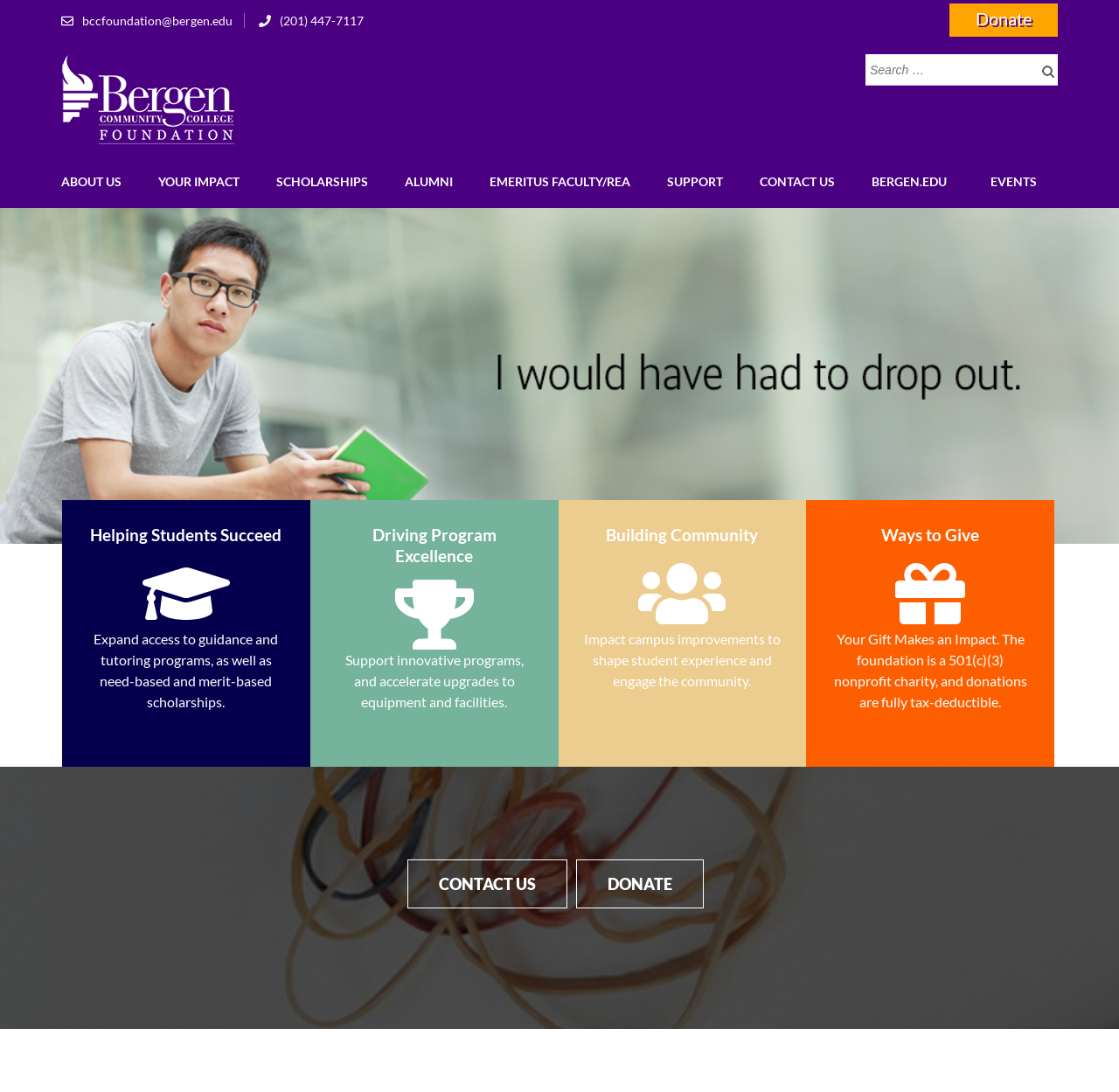Use a single word or phrase to answer the question: What is the email address to contact the foundation?

bccfoundation@bergen.edu